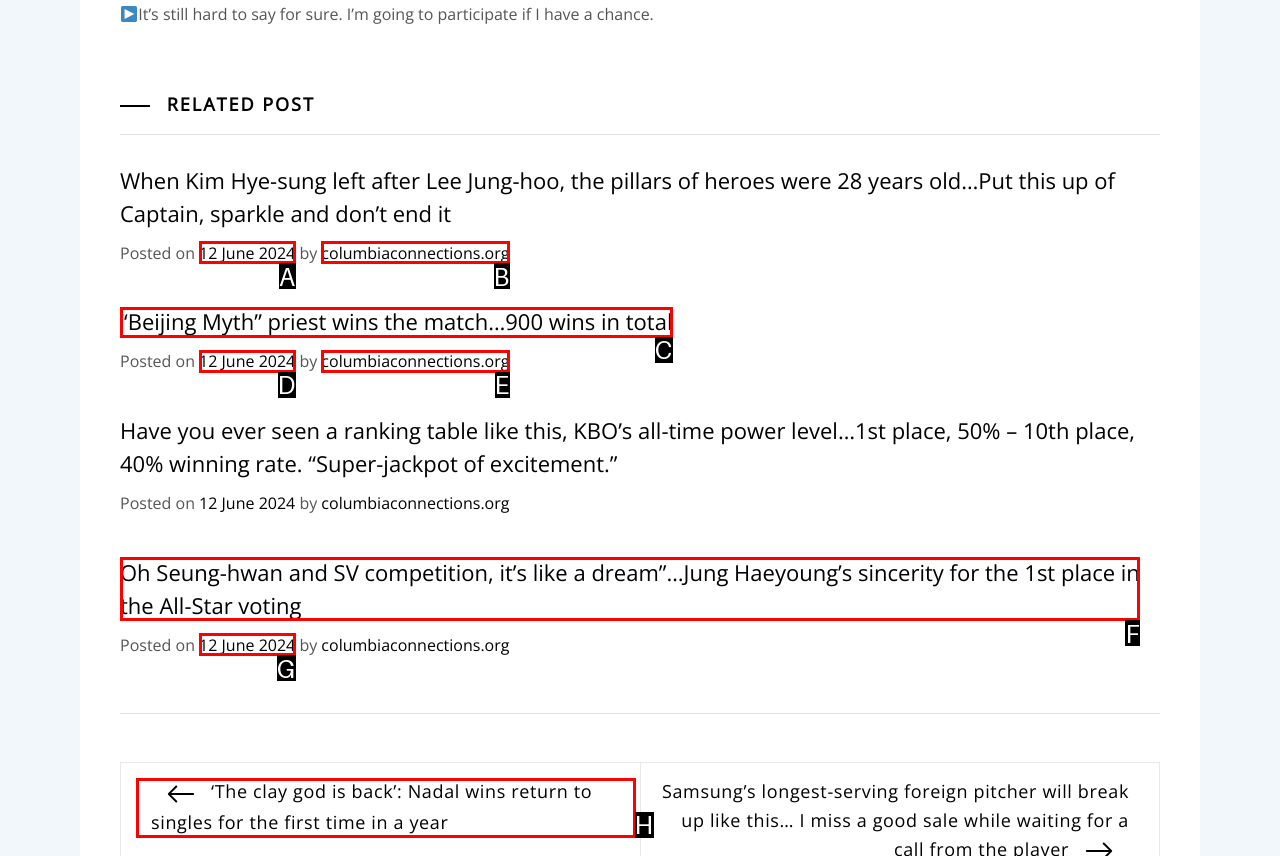Choose the letter that best represents the description: columbiaconnections.org. Answer with the letter of the selected choice directly.

E